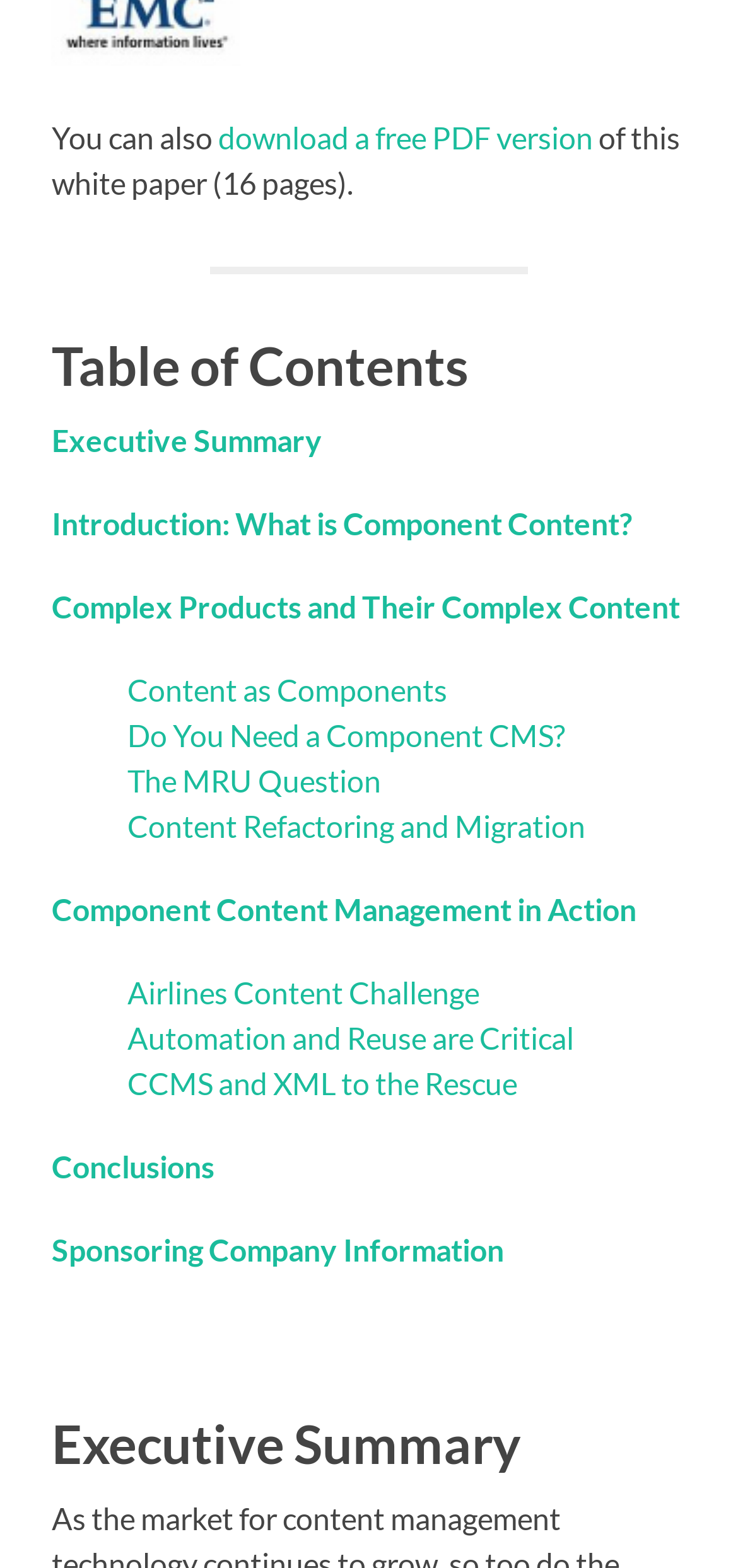Using the provided element description, identify the bounding box coordinates as (top-left x, top-left y, bottom-right x, bottom-right y). Ensure all values are between 0 and 1. Description: Executive Summary

[0.07, 0.269, 0.437, 0.292]